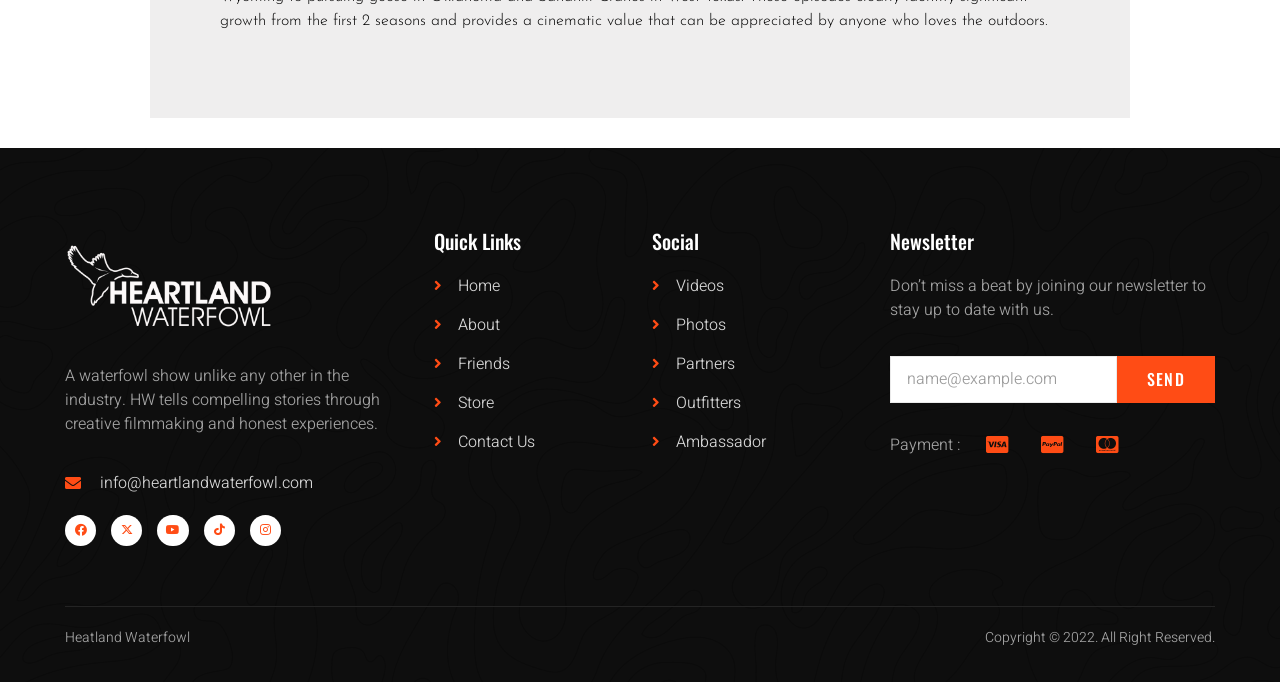Identify the bounding box coordinates of the clickable section necessary to follow the following instruction: "Click the SEND button". The coordinates should be presented as four float numbers from 0 to 1, i.e., [left, top, right, bottom].

[0.873, 0.522, 0.949, 0.591]